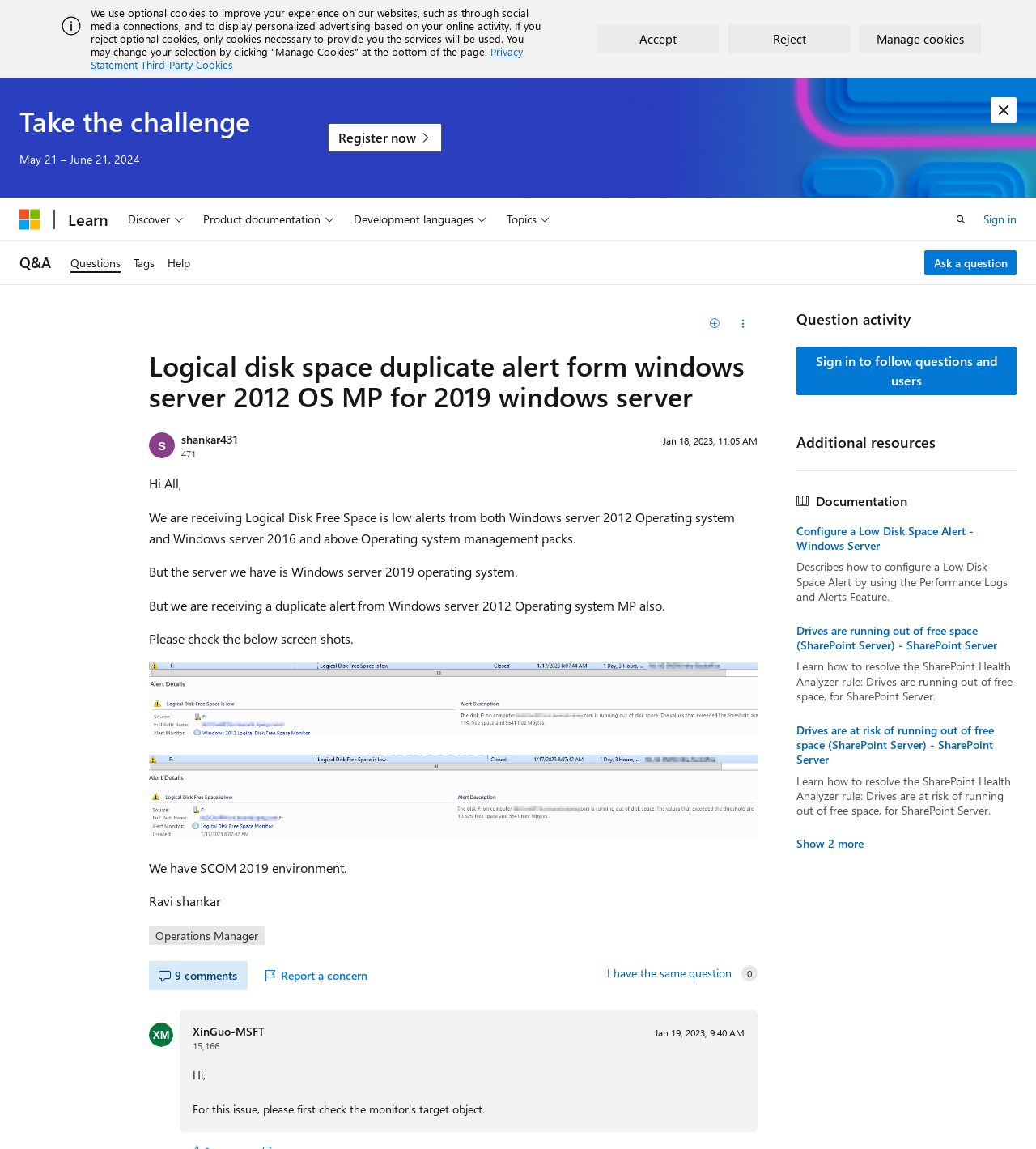Determine the bounding box coordinates of the target area to click to execute the following instruction: "Check the publication date."

None